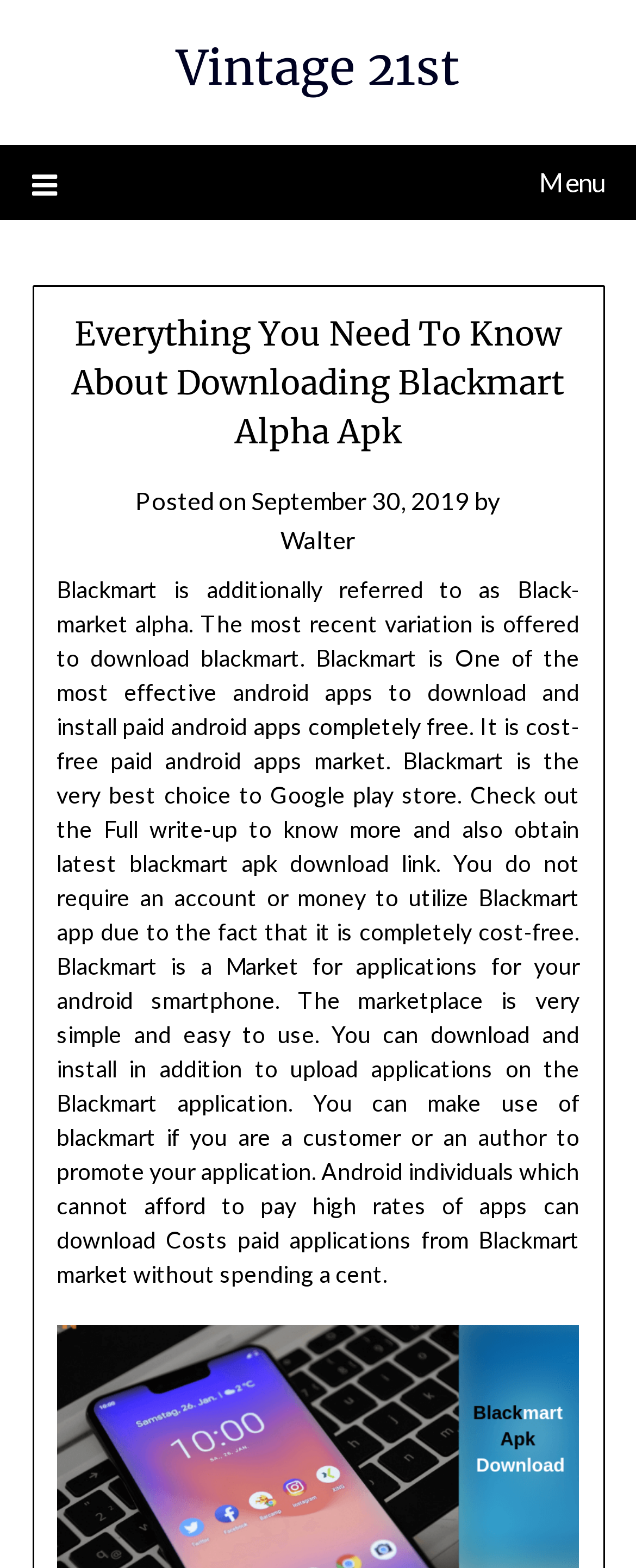Identify the bounding box for the UI element described as: "Walter". Ensure the coordinates are four float numbers between 0 and 1, formatted as [left, top, right, bottom].

[0.441, 0.335, 0.559, 0.353]